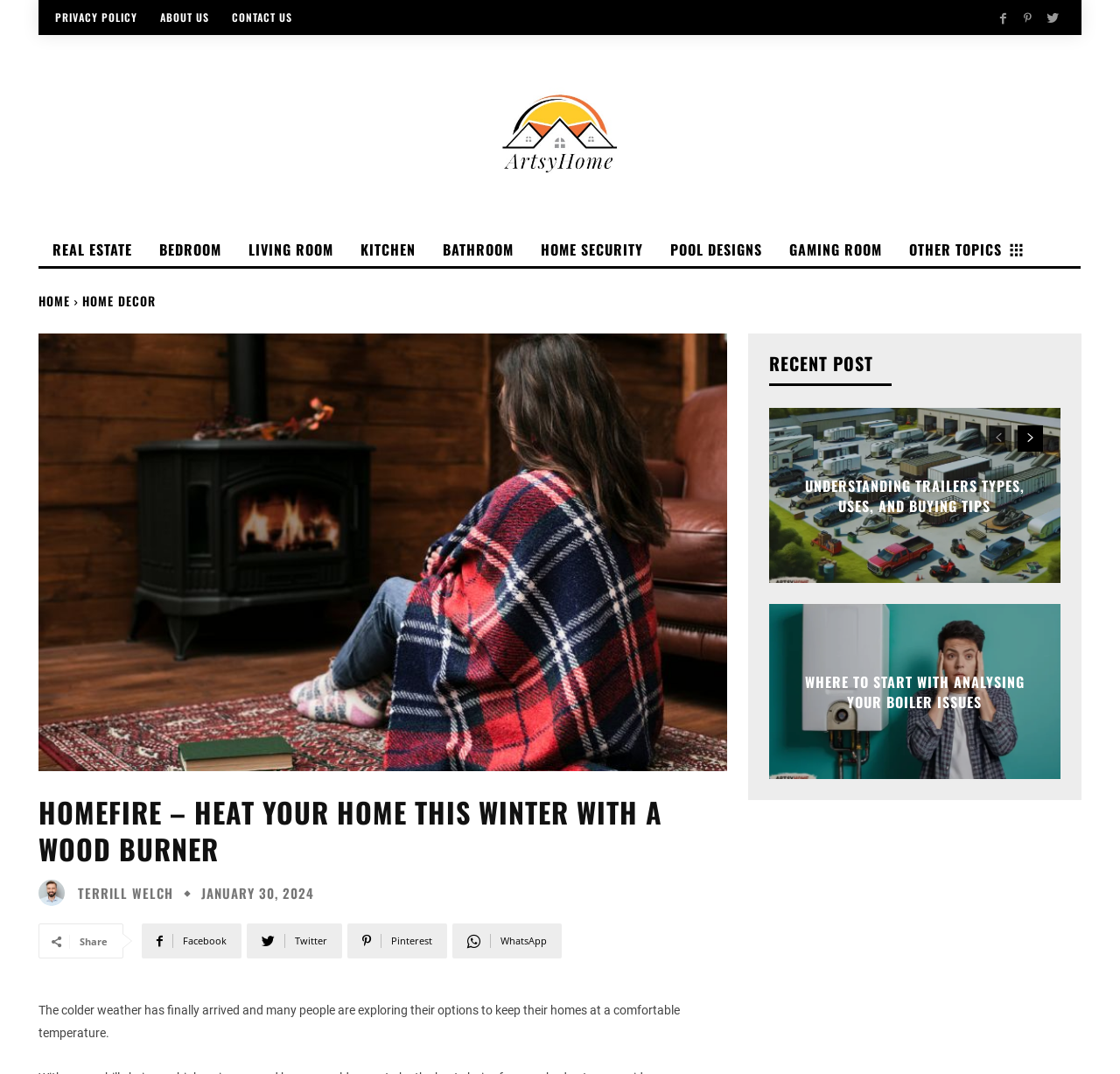What is the topic of the recent post on the webpage?
Provide a short answer using one word or a brief phrase based on the image.

Trailers